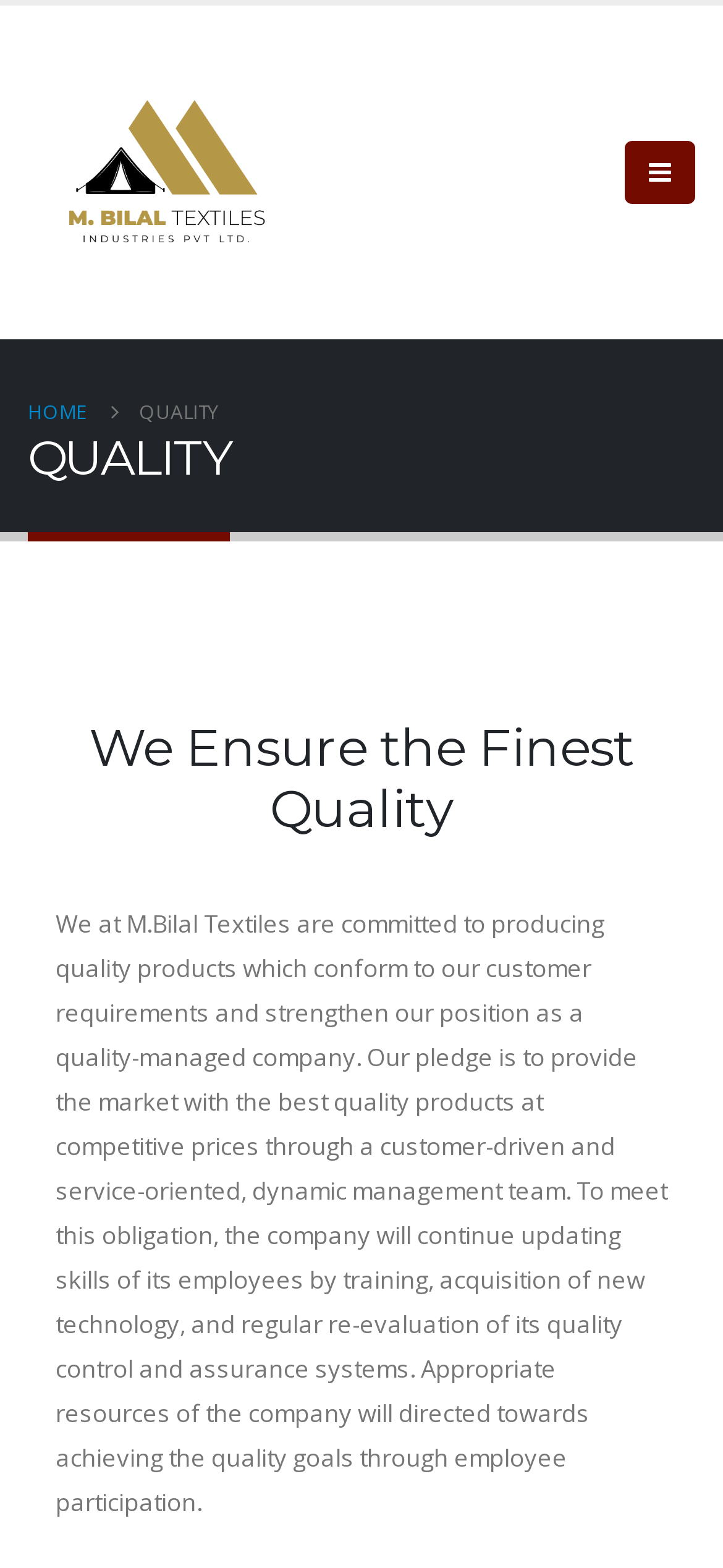Detail the various sections and features present on the webpage.

The webpage is about Bilal Textiles, with a focus on quality. At the top-left corner, there is a logo image with the text "Bilal Textiles" next to it, which is also a link. Below the logo, there is a navigation link "HOME" positioned at the top-left section of the page. 

To the right of the logo, the title "QUALITY" is prominently displayed in a larger font size, with a subtitle "We Ensure the Finest Quality" below it. 

The main content of the page is a paragraph of text that explains Bilal Textiles' commitment to quality, describing their pledge to provide high-quality products at competitive prices, and outlining their approach to achieving this goal through employee training, technology acquisition, and quality control systems. This text is positioned below the title and subtitle, taking up most of the page's content area.